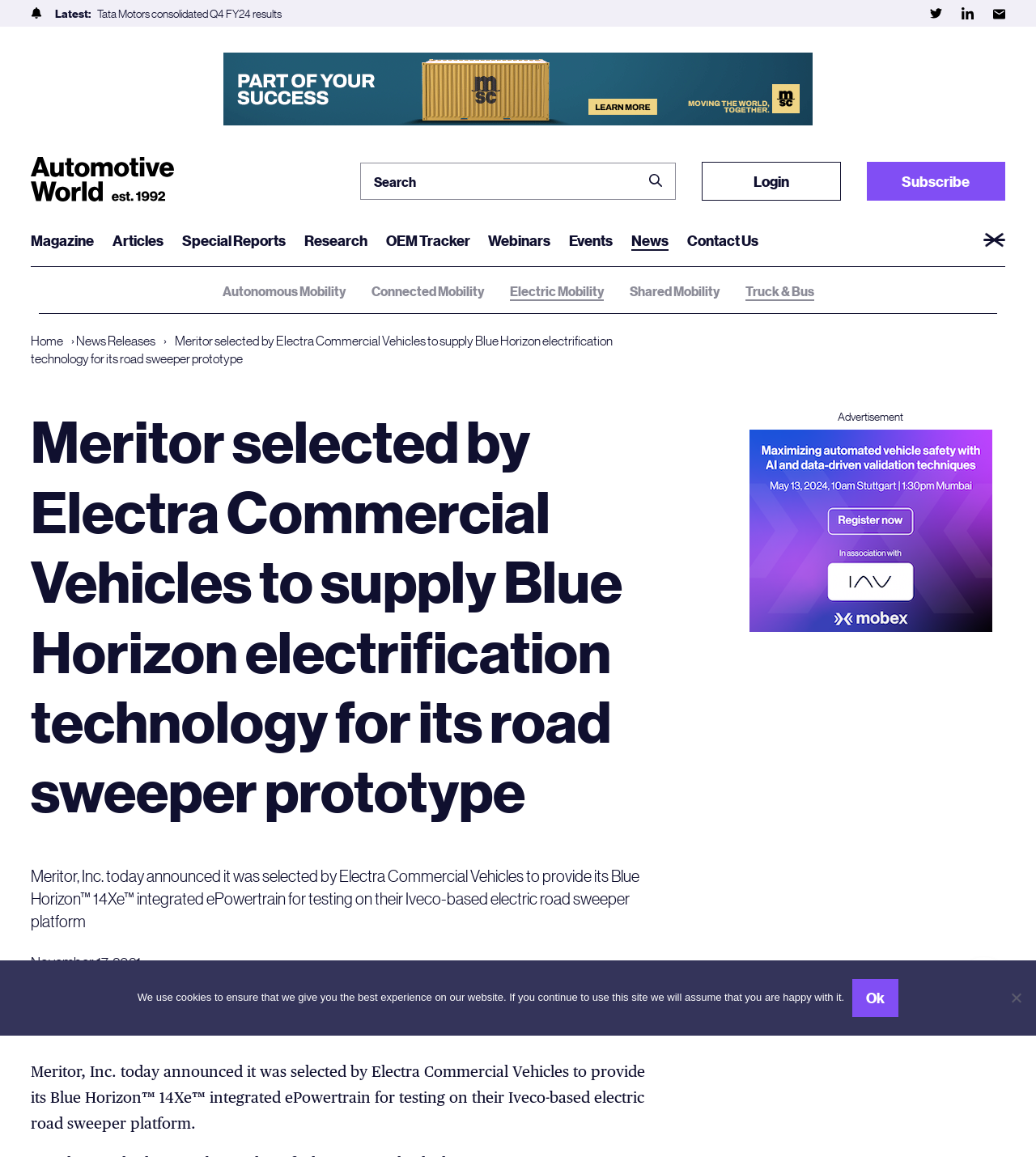Answer the question with a single word or phrase: 
What type of vehicle is being tested with Meritor's ePowertrain?

Electric road sweeper